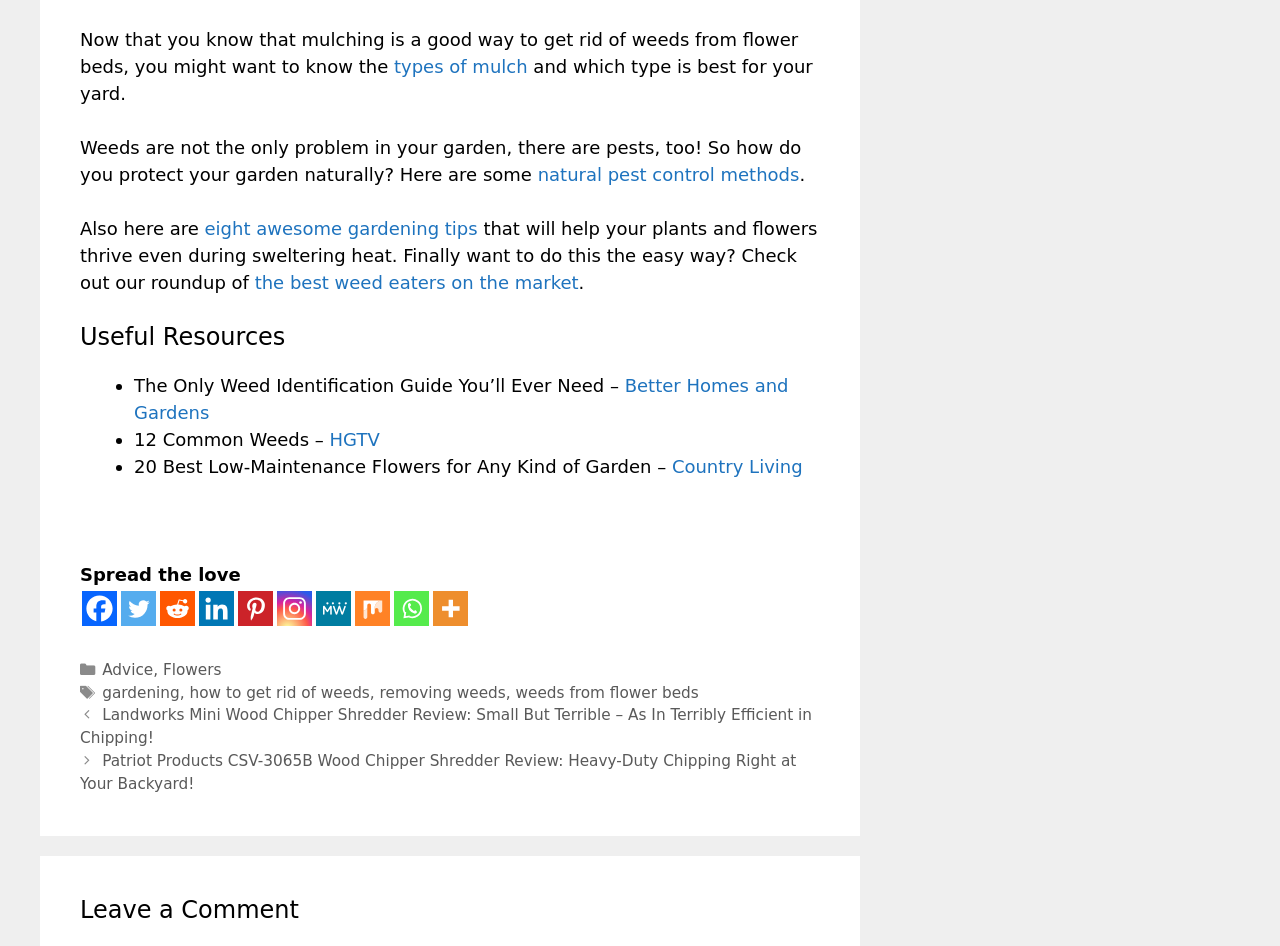Using details from the image, please answer the following question comprehensively:
What is the purpose of mulching?

According to the text, mulching is a good way to get rid of weeds from flower beds, implying that one of the purposes of mulching is to control weed growth.